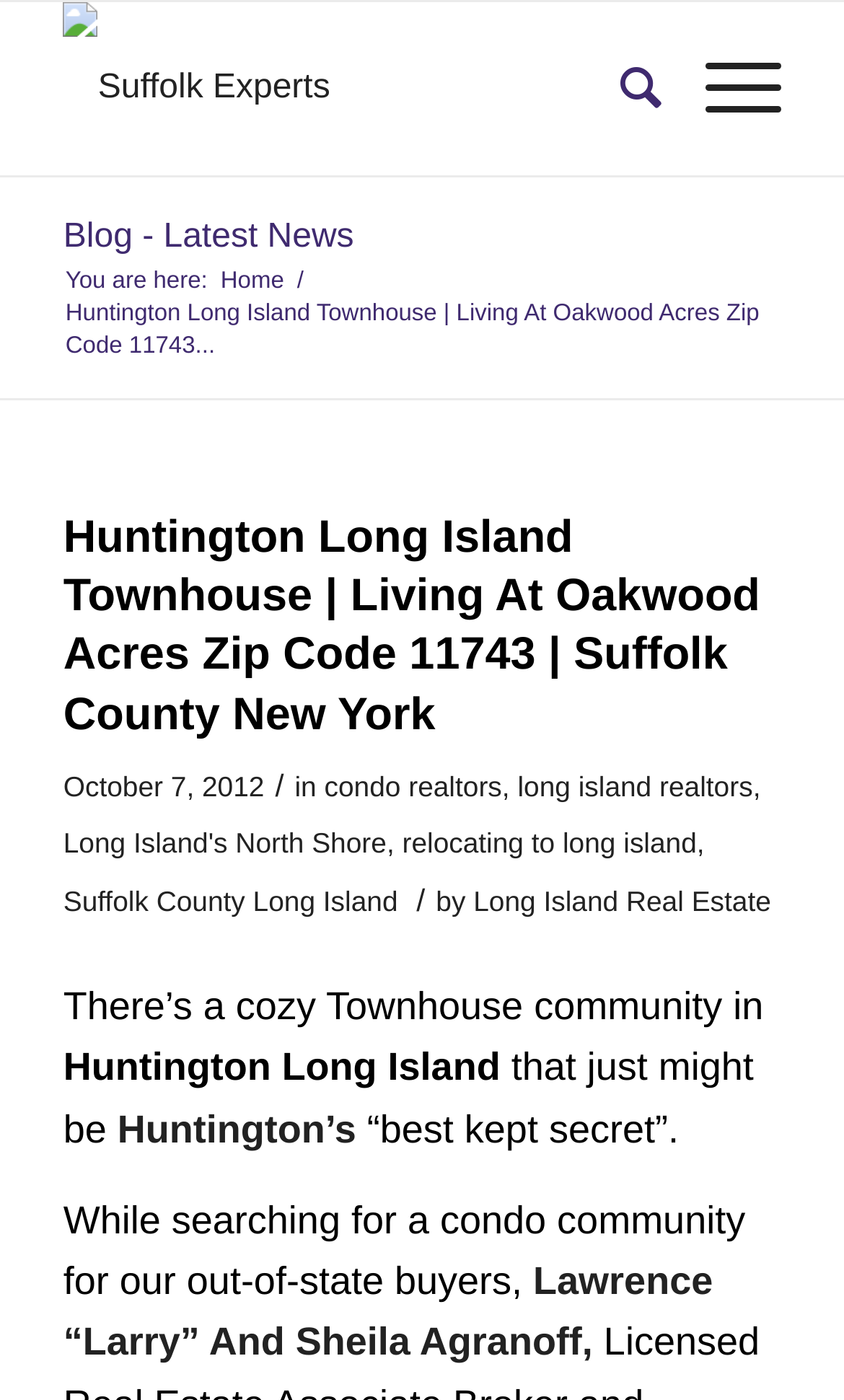Can you find the bounding box coordinates for the element to click on to achieve the instruction: "Search for something"?

[0.684, 0.002, 0.784, 0.125]